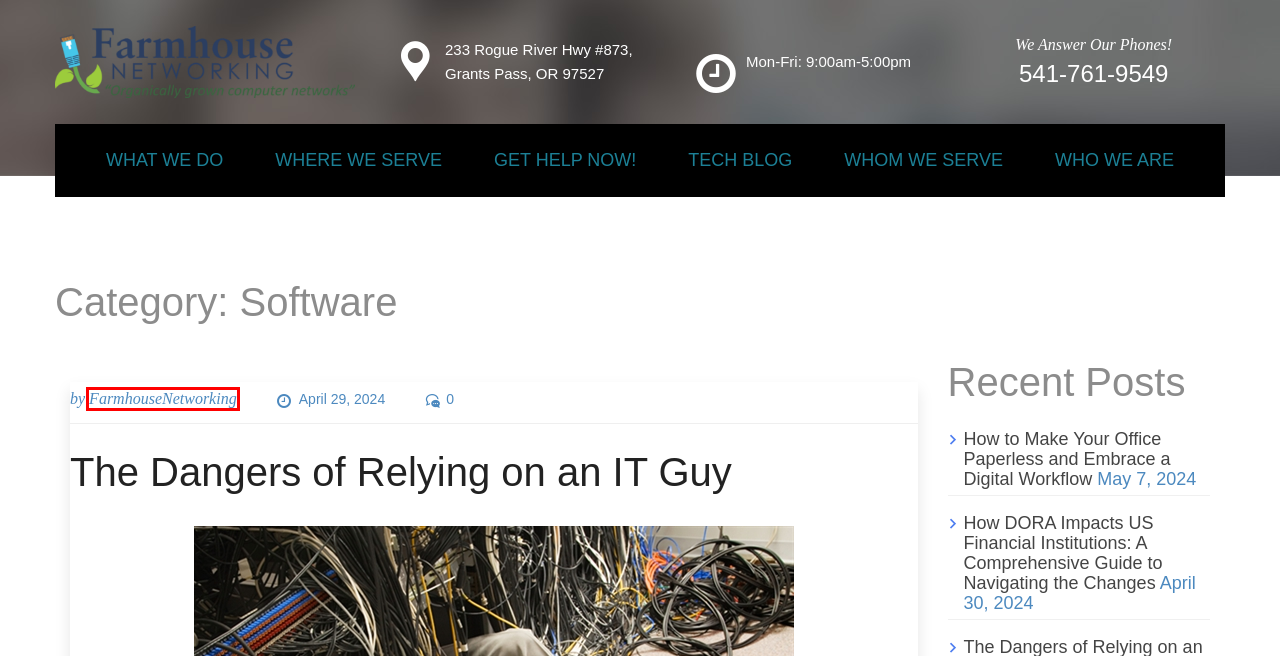Observe the provided screenshot of a webpage with a red bounding box around a specific UI element. Choose the webpage description that best fits the new webpage after you click on the highlighted element. These are your options:
A. The Dangers of Relying on an IT Guy
B. RingCentral Archives - Farmhouse Networking
C. How DORA Impacts US Financial Institutions: A Comprehensive Guide to Navigating the Changes
D. How to Make Your Office Paperless and Embrace a Digital Workflow
E. Comprehensive IT Support & Remote Service Across the US
F. Tech Blog
G. FarmhouseNetworking, Author at Farmhouse Networking
H. PPPoE Archives - Farmhouse Networking

G